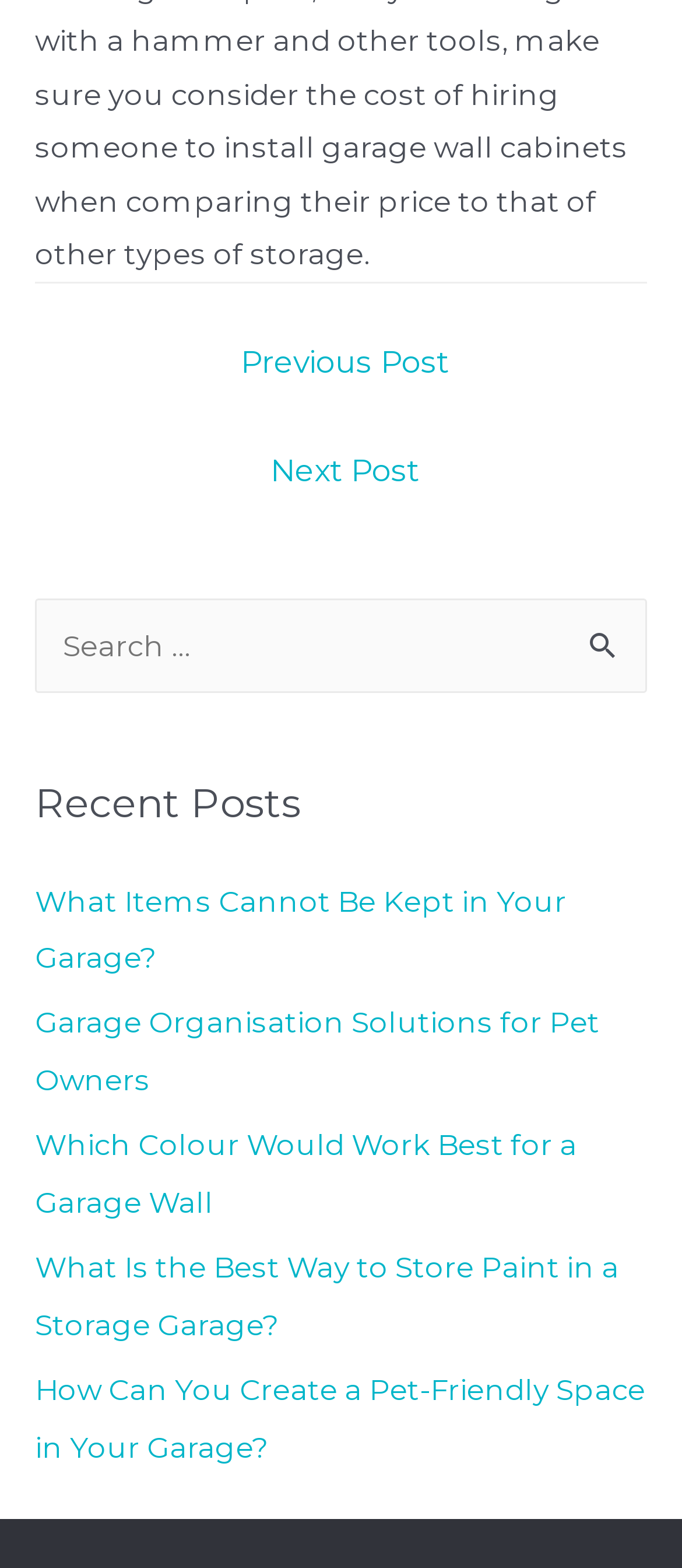Please examine the image and answer the question with a detailed explanation:
Where is the 'Next Post' link located?

The 'Next Post' link is located in the post navigation section of the webpage, and its bounding box coordinates indicate that it is positioned below the 'Previous Post' link.